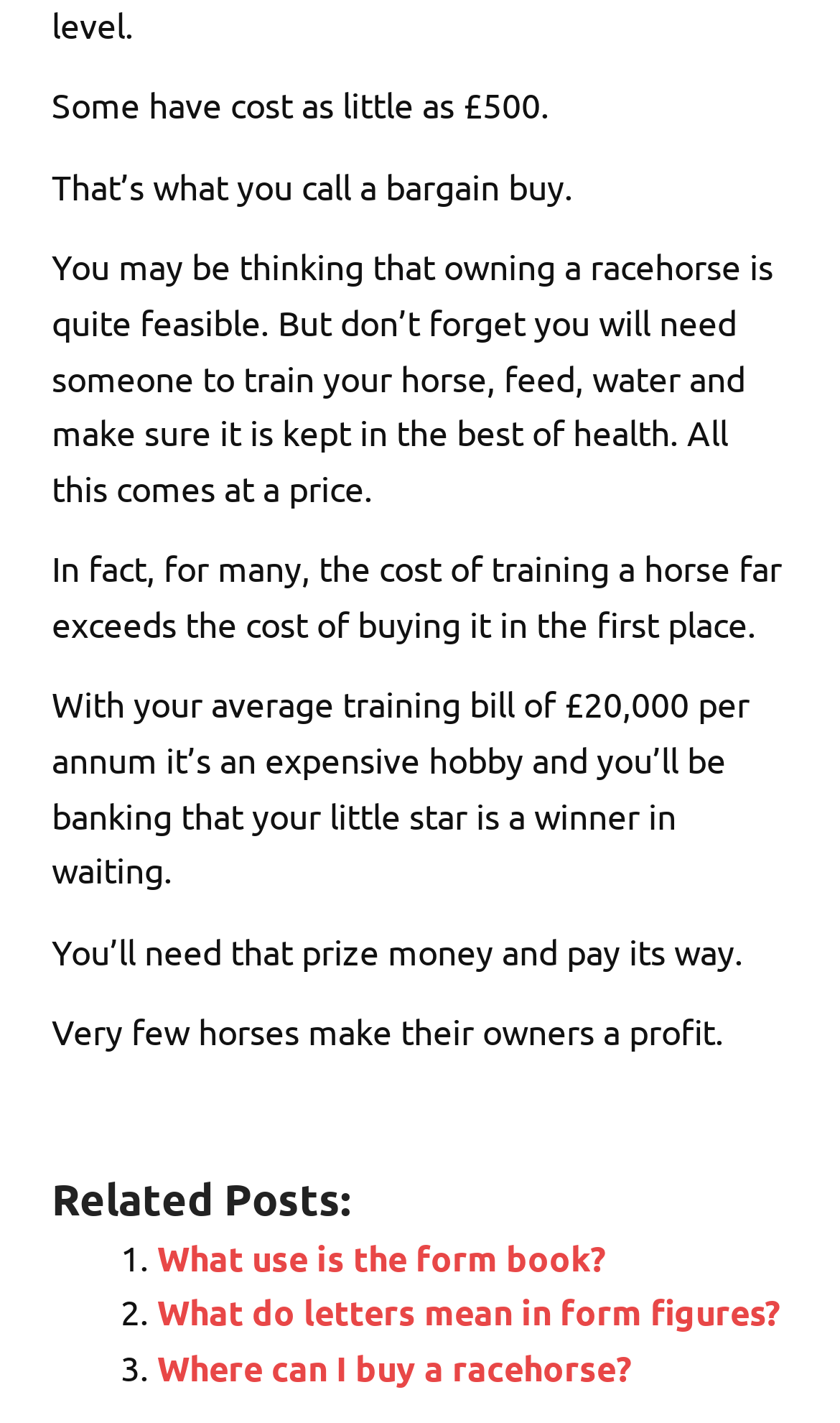What is the topic of the second related post?
Using the visual information from the image, give a one-word or short-phrase answer.

What do letters mean in form figures?